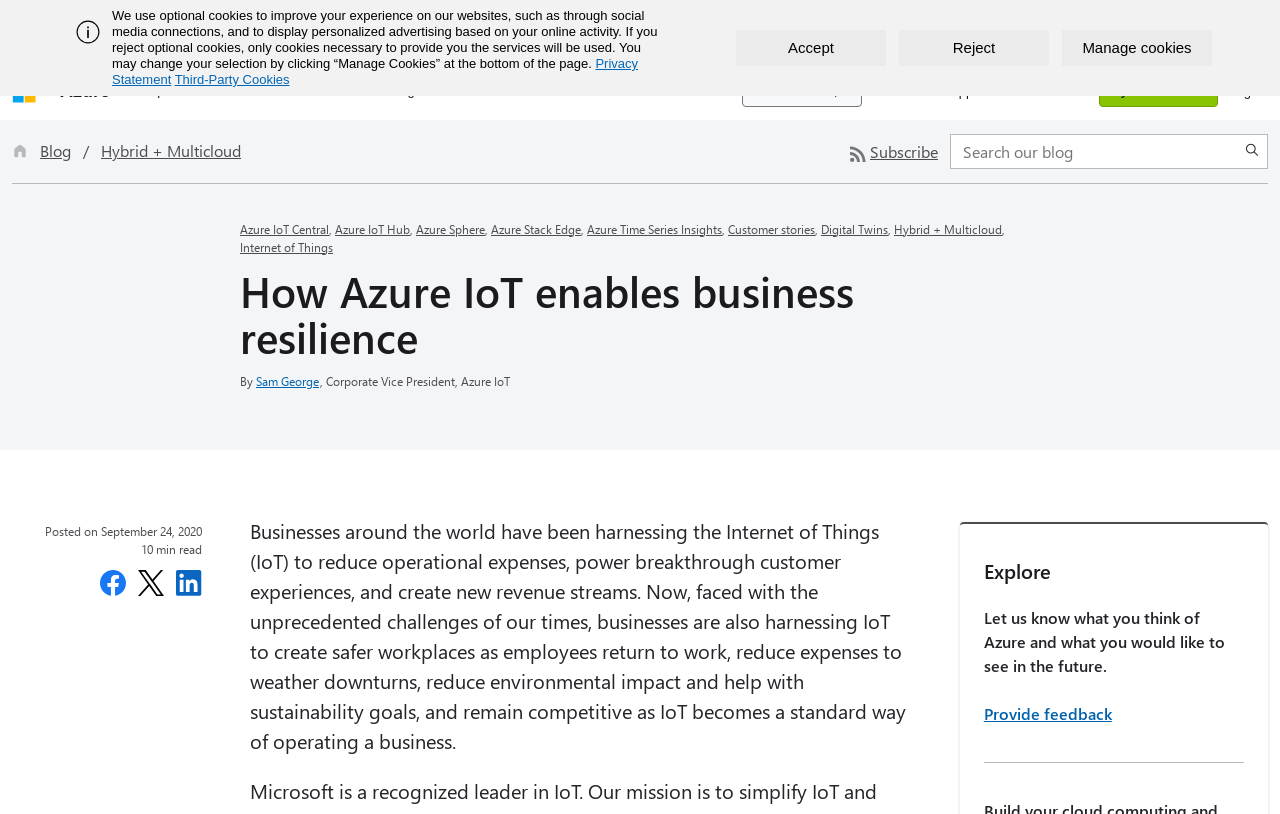From the image, can you give a detailed response to the question below:
What is the estimated reading time of this blog post?

I found this information by looking at the text '10 min read' which is located below the heading 'How Azure IoT enables business resilience'.